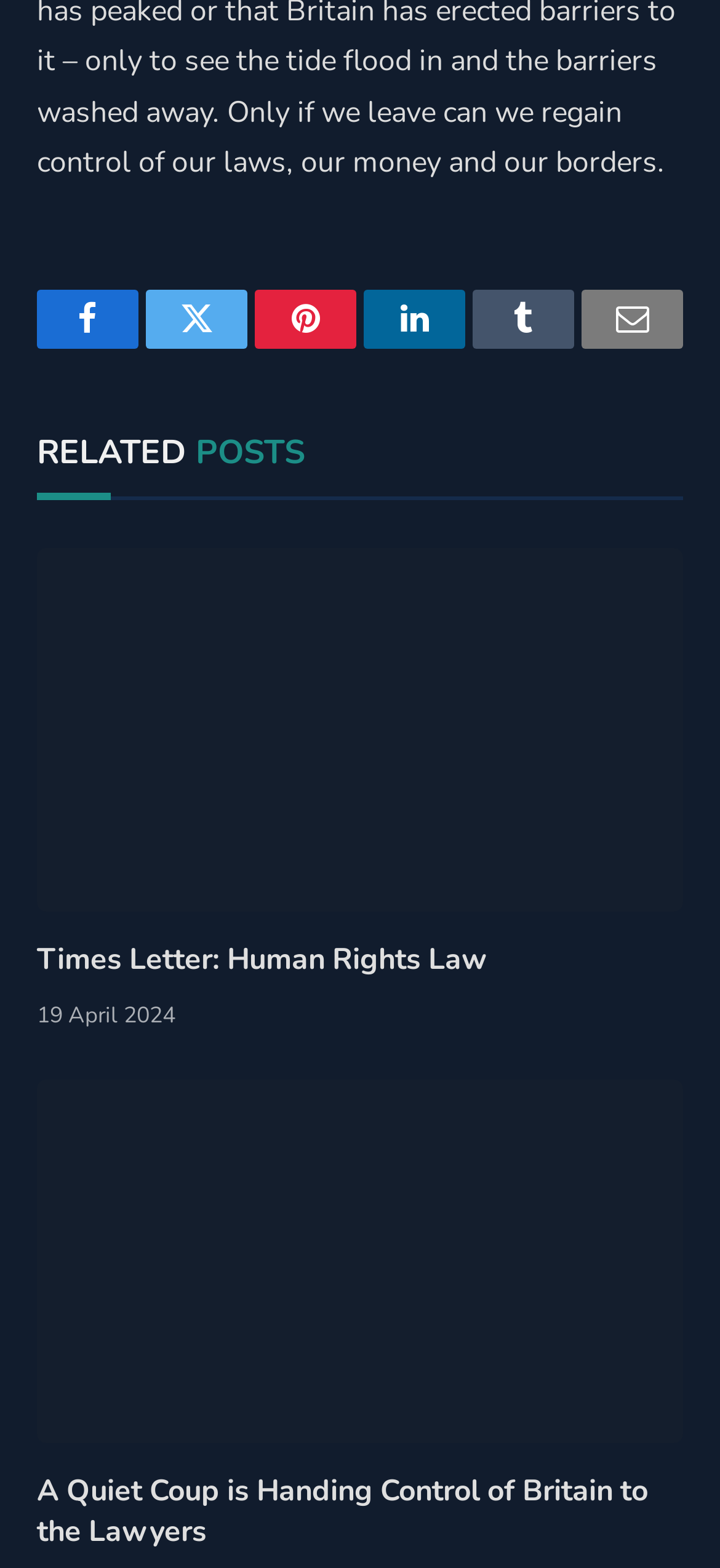Indicate the bounding box coordinates of the element that needs to be clicked to satisfy the following instruction: "Check related post Fountain pen above handwritten letter". The coordinates should be four float numbers between 0 and 1, i.e., [left, top, right, bottom].

[0.051, 0.35, 0.949, 0.582]